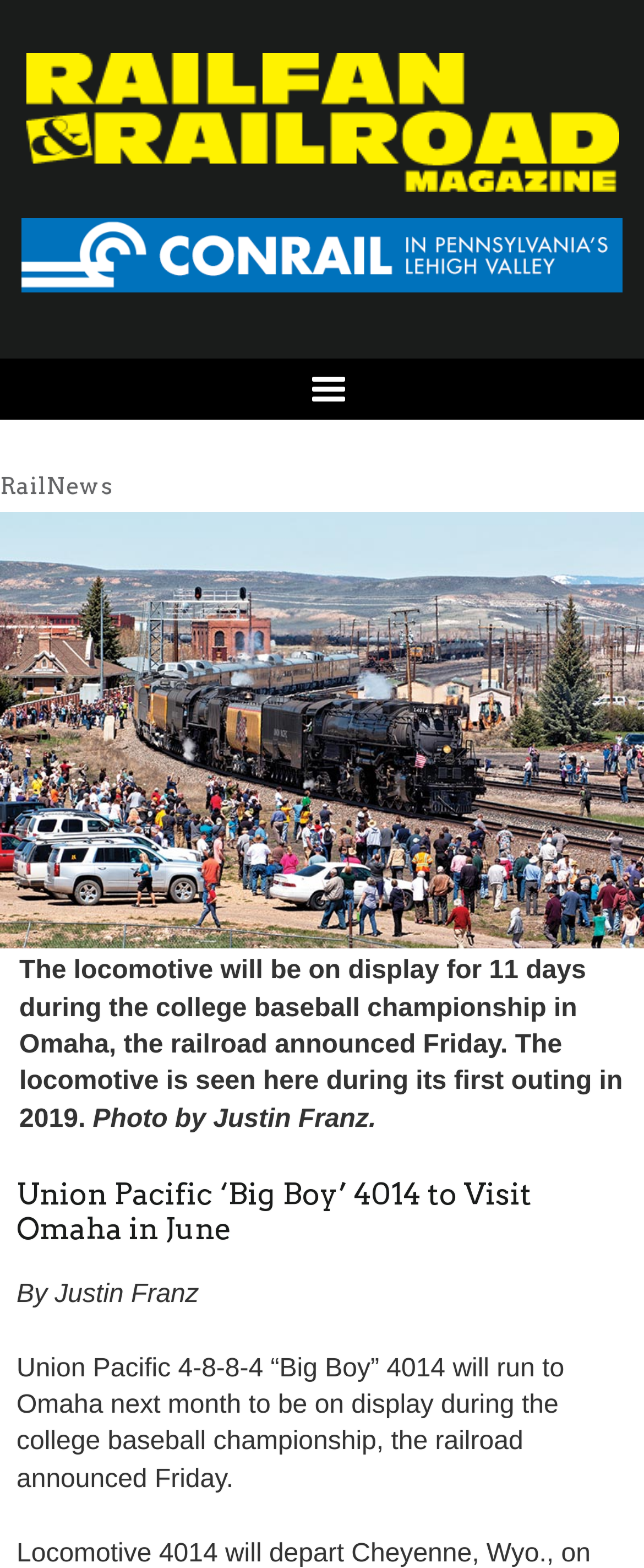Describe the webpage in detail, including text, images, and layout.

The webpage is about the Union Pacific 'Big Boy' 4014 locomotive visiting Omaha in June. At the top, there is a heading "Railfan & Railroad Magazine" with a corresponding image and link. Below this, there is a large image of the locomotive, taking up most of the width of the page.

To the left of the image, there is a link "Toggle Navigation" with a heading "RailNews" above it. Below the image, there is a block of text that describes the locomotive's visit, stating that it will be on display for 11 days during the college baseball championship in Omaha. This text is accompanied by a photo credit "Photo by Justin Franz."

Further down, there is a header with the same title as the webpage, "Union Pacific ‘Big Boy’ 4014 to Visit Omaha in June". Below this, there is another block of text written by Justin Franz, providing more details about the locomotive's visit.